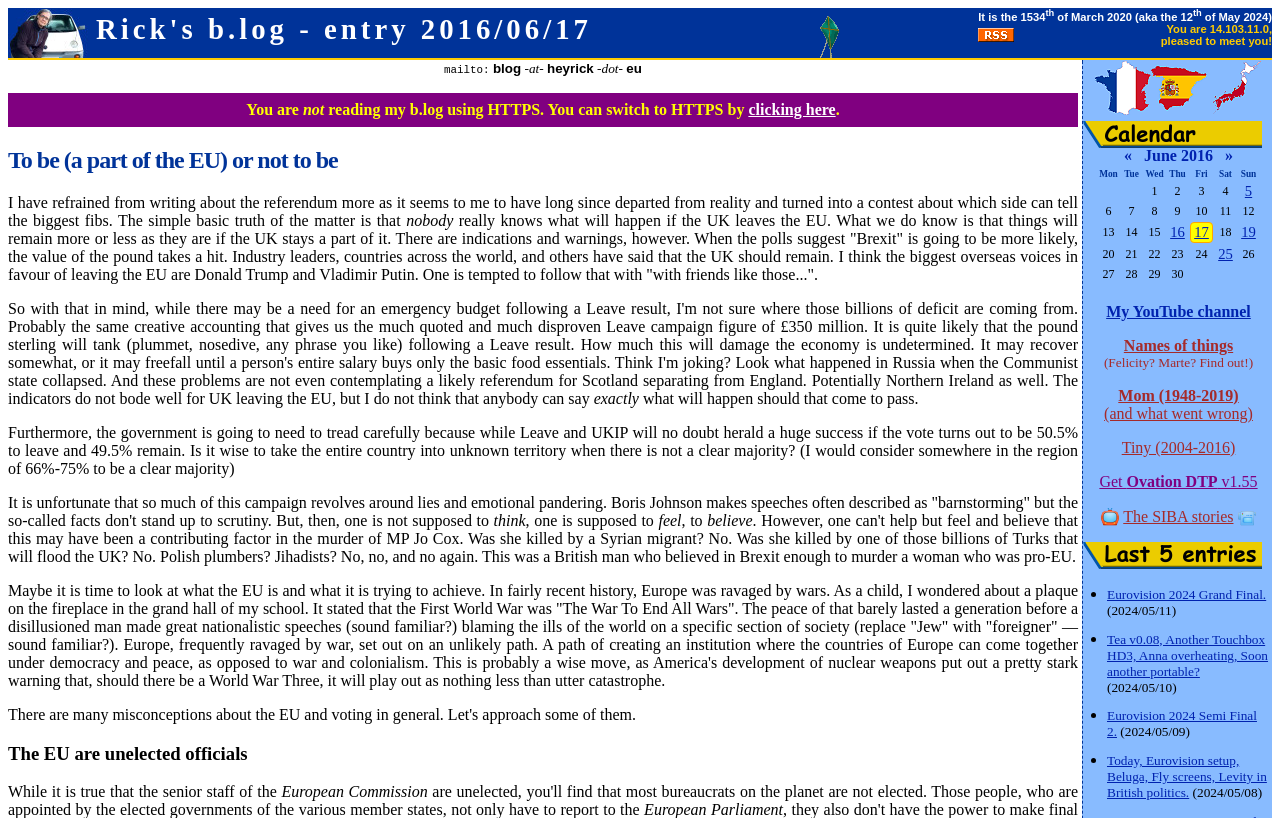Give the bounding box coordinates for the element described by: "Eurovision 2024 Semi Final 2.".

[0.865, 0.866, 0.982, 0.904]